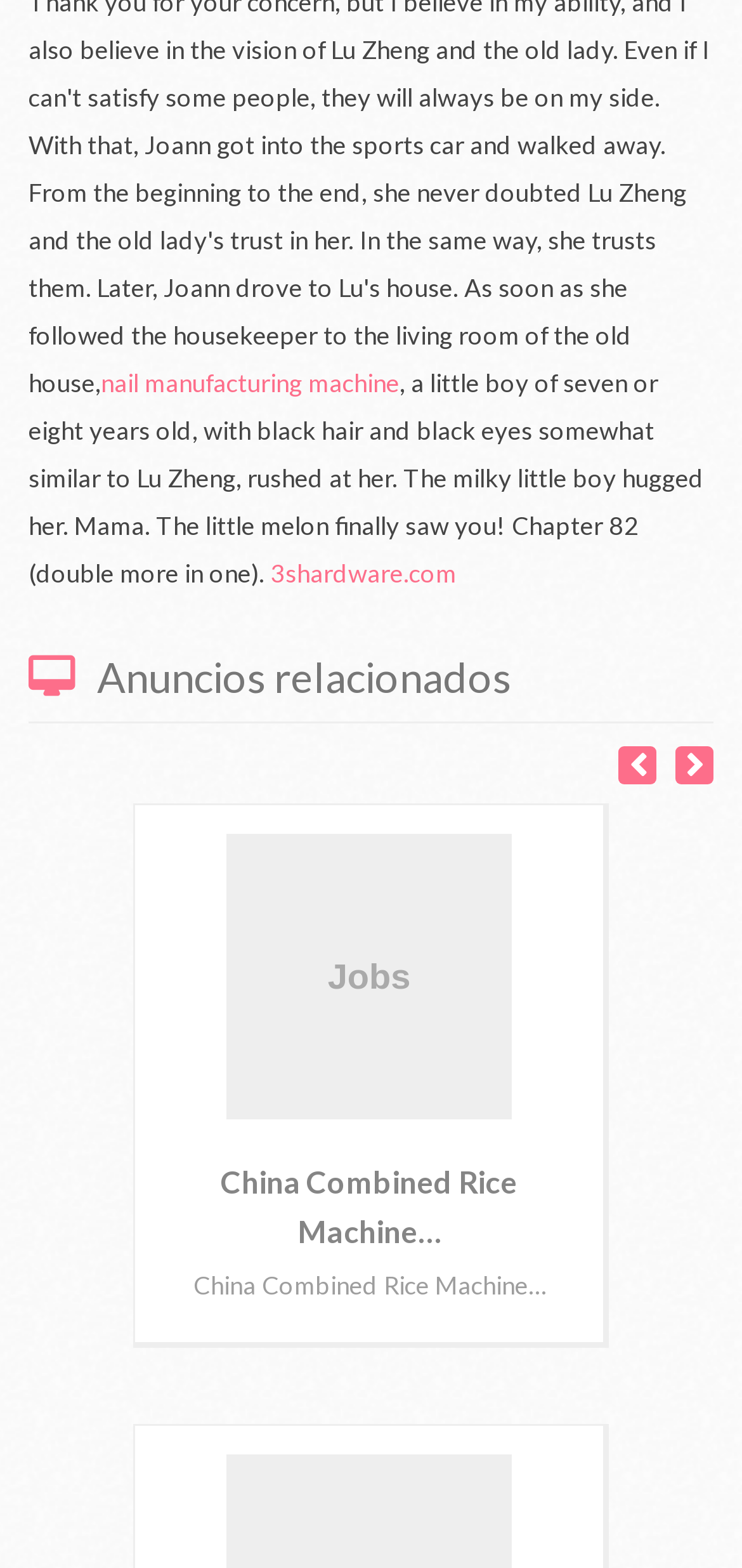Find the bounding box coordinates of the UI element according to this description: "parent_node: China Combined Rice Machine…".

[0.91, 0.475, 0.962, 0.5]